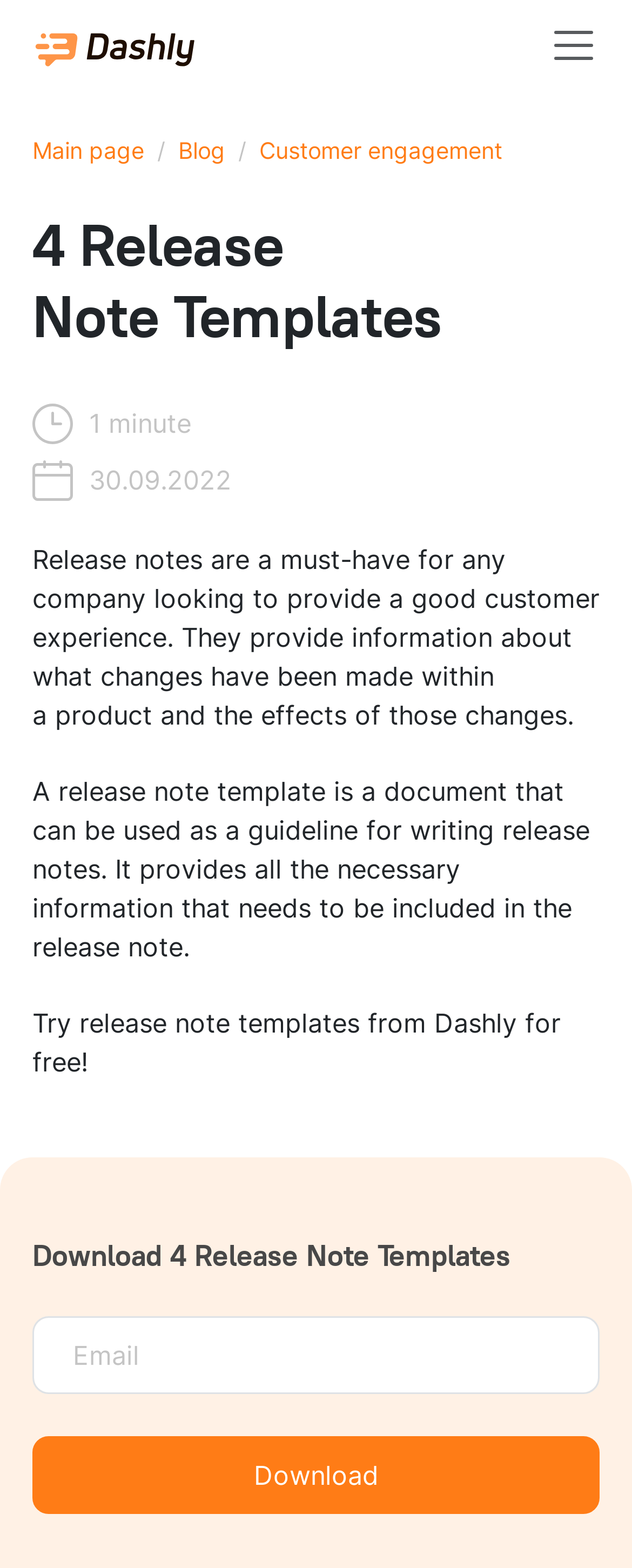Provide an in-depth caption for the contents of the webpage.

The webpage is about Dashly's release note templates, which can help create clear and engaging release notes. At the top left, there is a link to "Dashly" accompanied by an image of the same name. Next to it, on the top right, is a button to toggle navigation. Below the image, there are three links: "Main page", "Blog", and "Customer engagement", aligned horizontally.

The main content of the page starts with a heading "4 Release Note Templates" at the top center. Below the heading, there is a brief description of the release notes, stating that they are essential for providing a good customer experience. This text is followed by a paragraph explaining what a release note template is and its purpose.

Further down, there is a call-to-action text "Try release note templates from Dashly for free!" and a button to "Download 4 Release Note Templates". To download the templates, users need to enter their email address in a required textbox. A "Download" button is placed next to the textbox.

There are a total of 4 links, 2 buttons, 1 image, and 7 blocks of text on the page. The text blocks are scattered throughout the page, with some providing information about release notes and others guiding the user to download the templates.